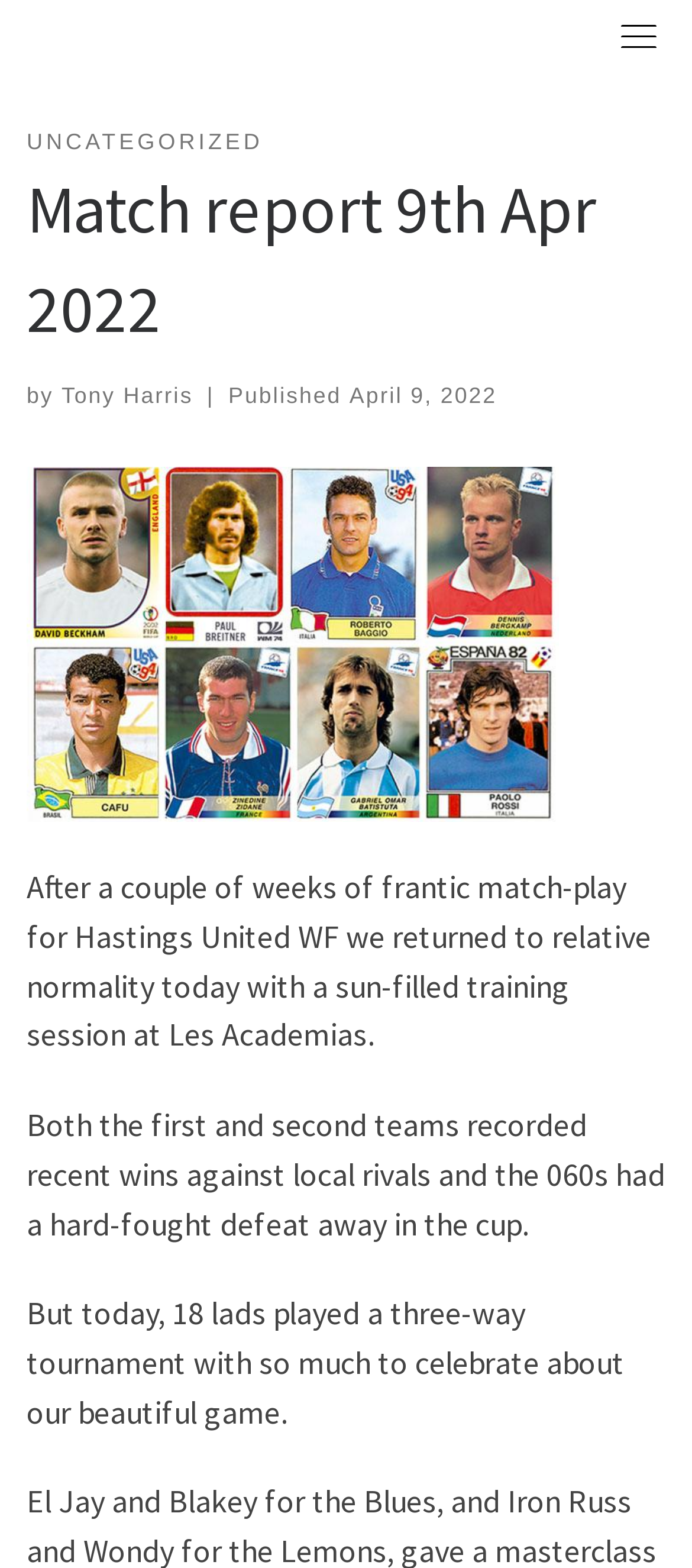How many players participated in the three-way tournament?
Please craft a detailed and exhaustive response to the question.

I found the answer by reading the third paragraph of the webpage, which mentions that 18 lads played a three-way tournament.